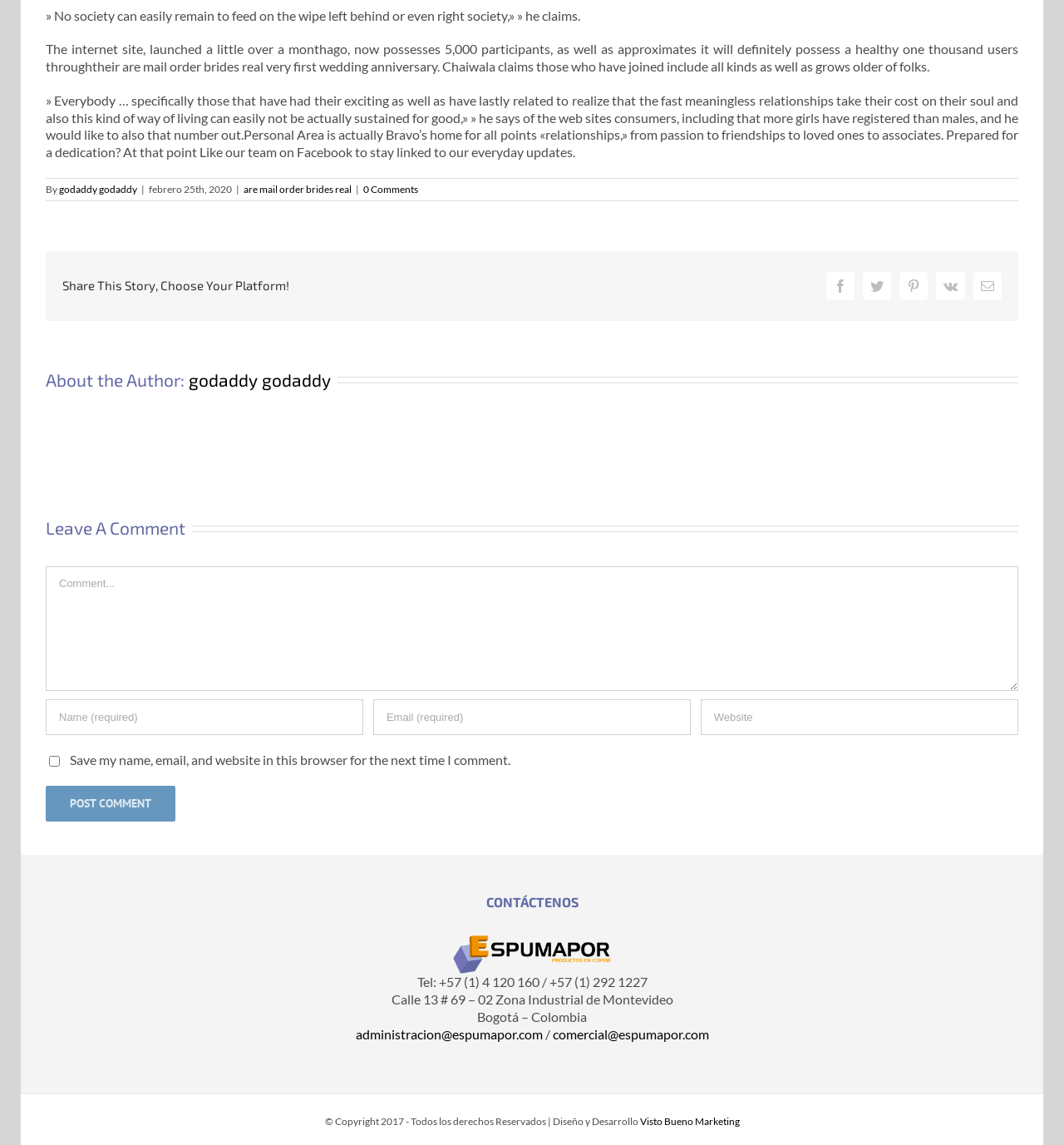Examine the image and give a thorough answer to the following question:
What is the copyright year of the webpage?

The copyright year can be found at the bottom of the webpage, specifically the sentence '© Copyright 2017 - Todos los derechos Reservados'.